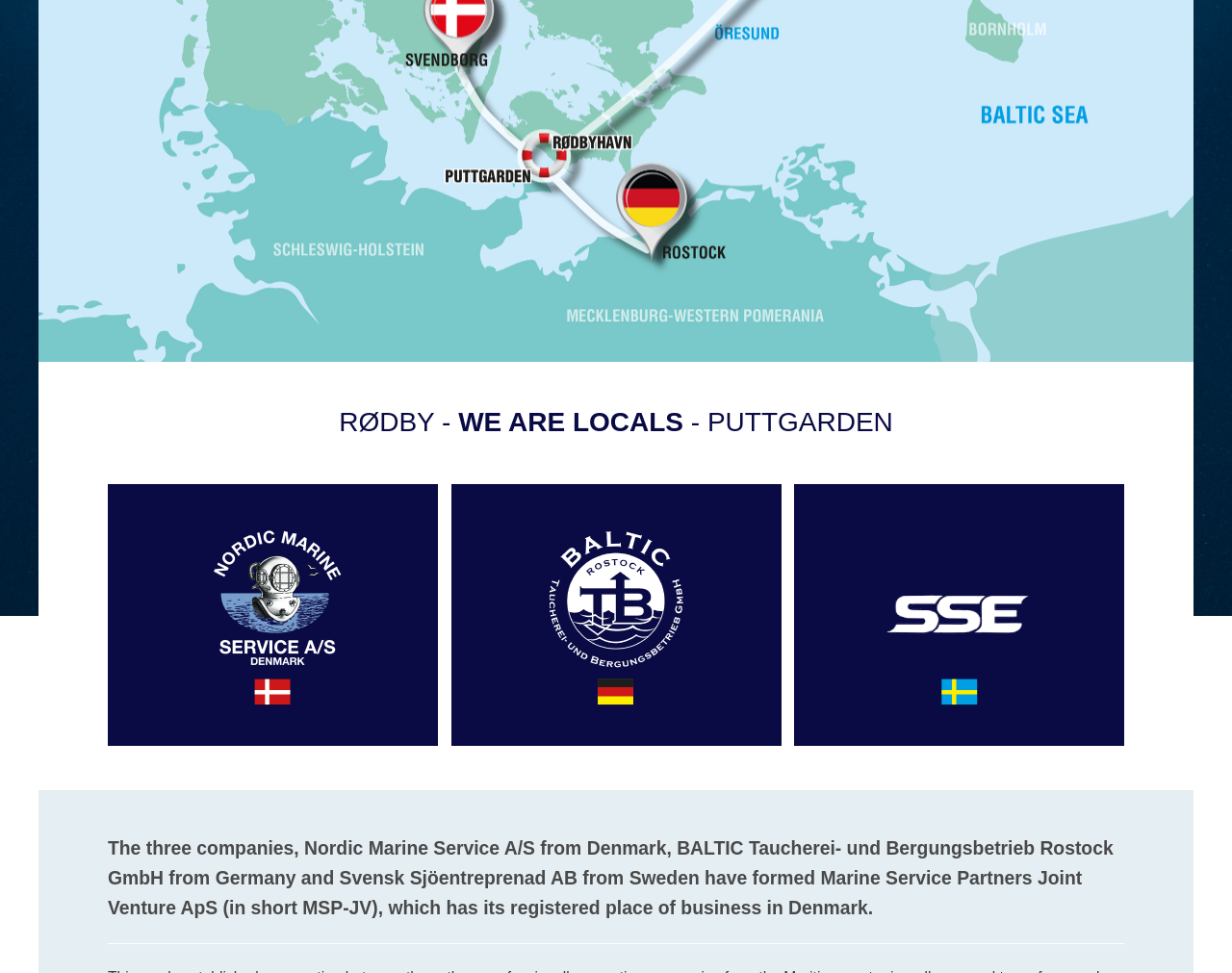Given the element description, predict the bounding box coordinates in the format (top-left x, top-left y, bottom-right x, bottom-right y). Make sure all values are between 0 and 1. Here is the element description: VISIT OUR WEBPAGE

[0.427, 0.539, 0.573, 0.579]